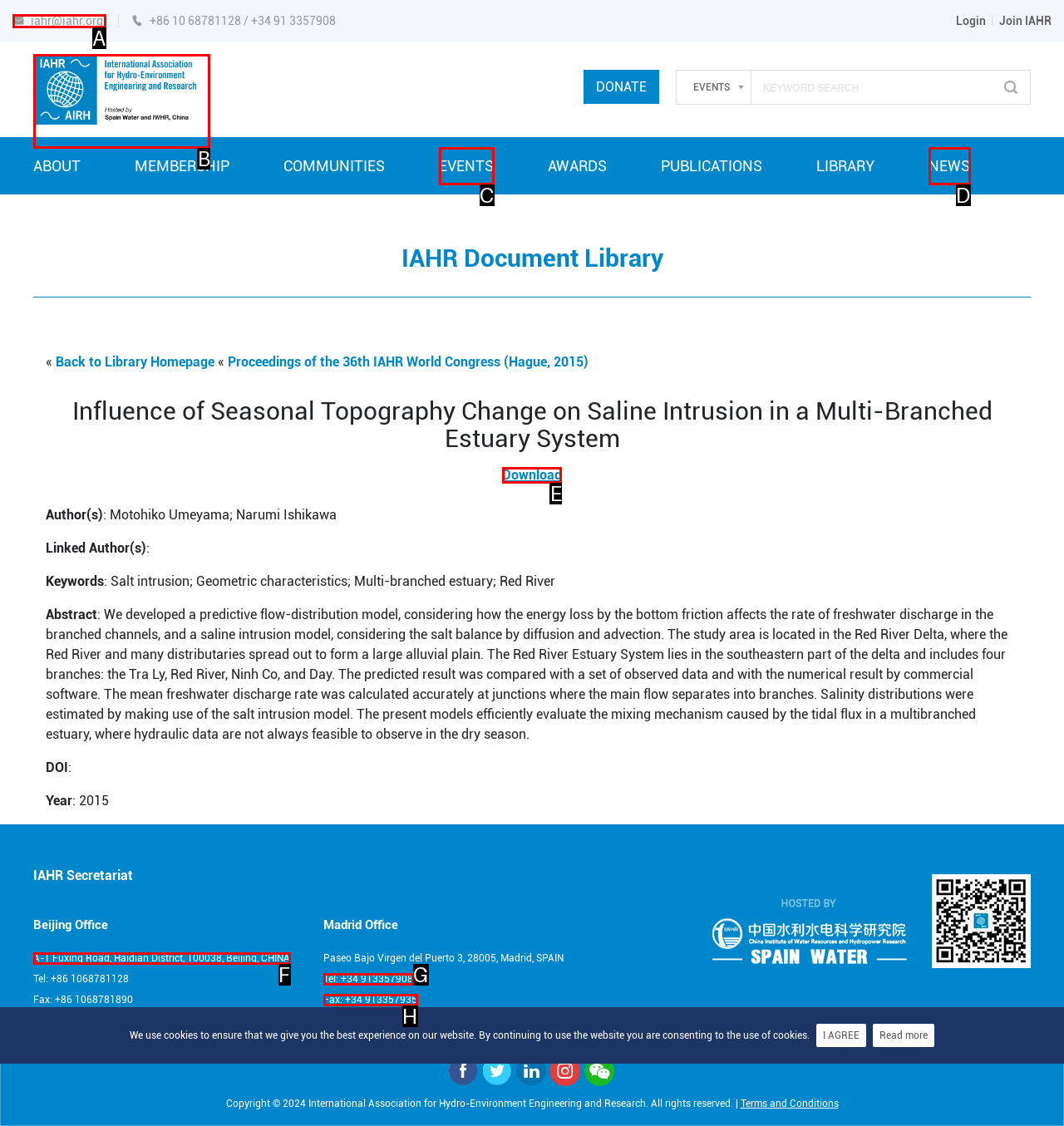Select the letter associated with the UI element you need to click to perform the following action: Download the document
Reply with the correct letter from the options provided.

E